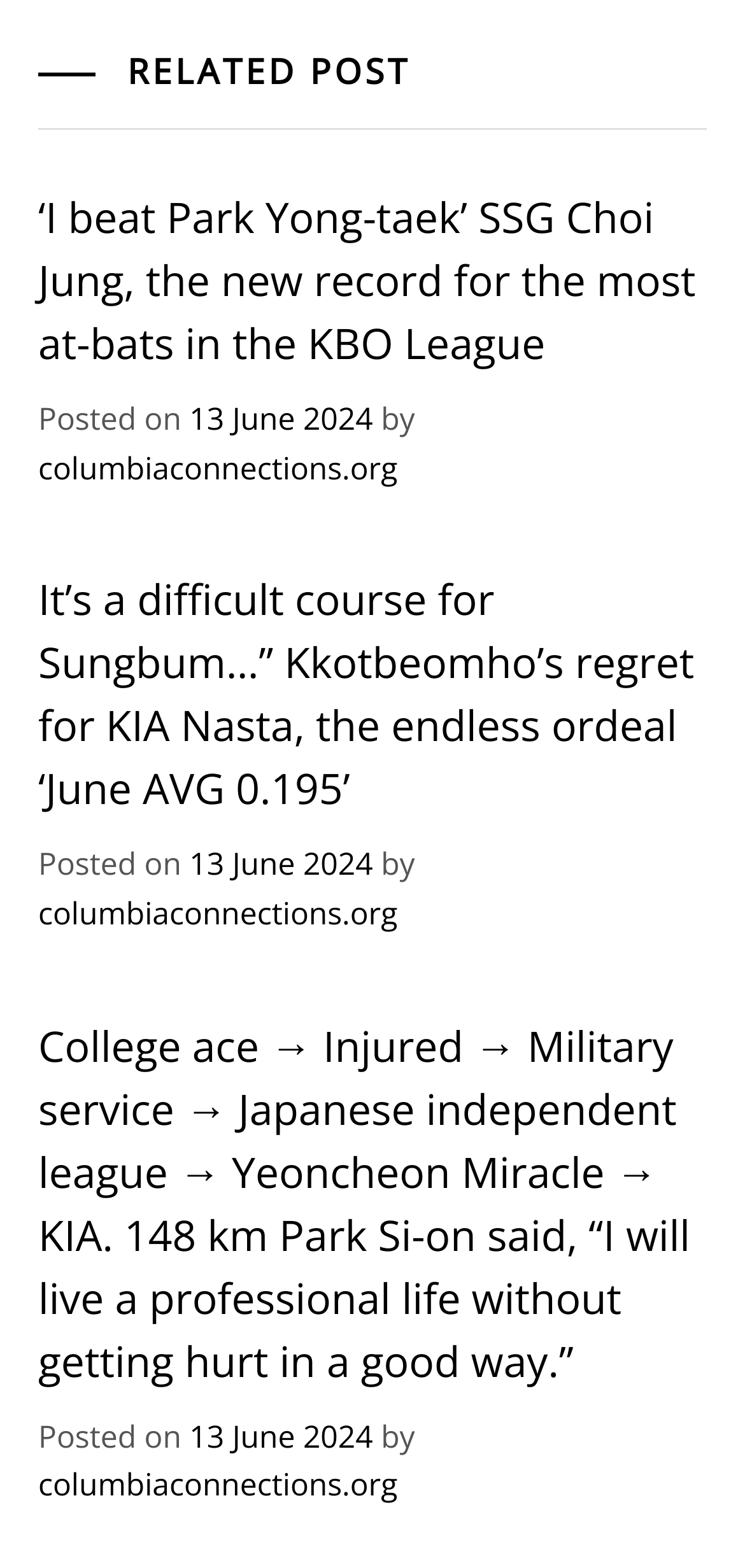When was the second article posted?
Please interpret the details in the image and answer the question thoroughly.

The posting date of the second article can be found in the link element with the text '13 June 2024' which is a child element of the second article element.